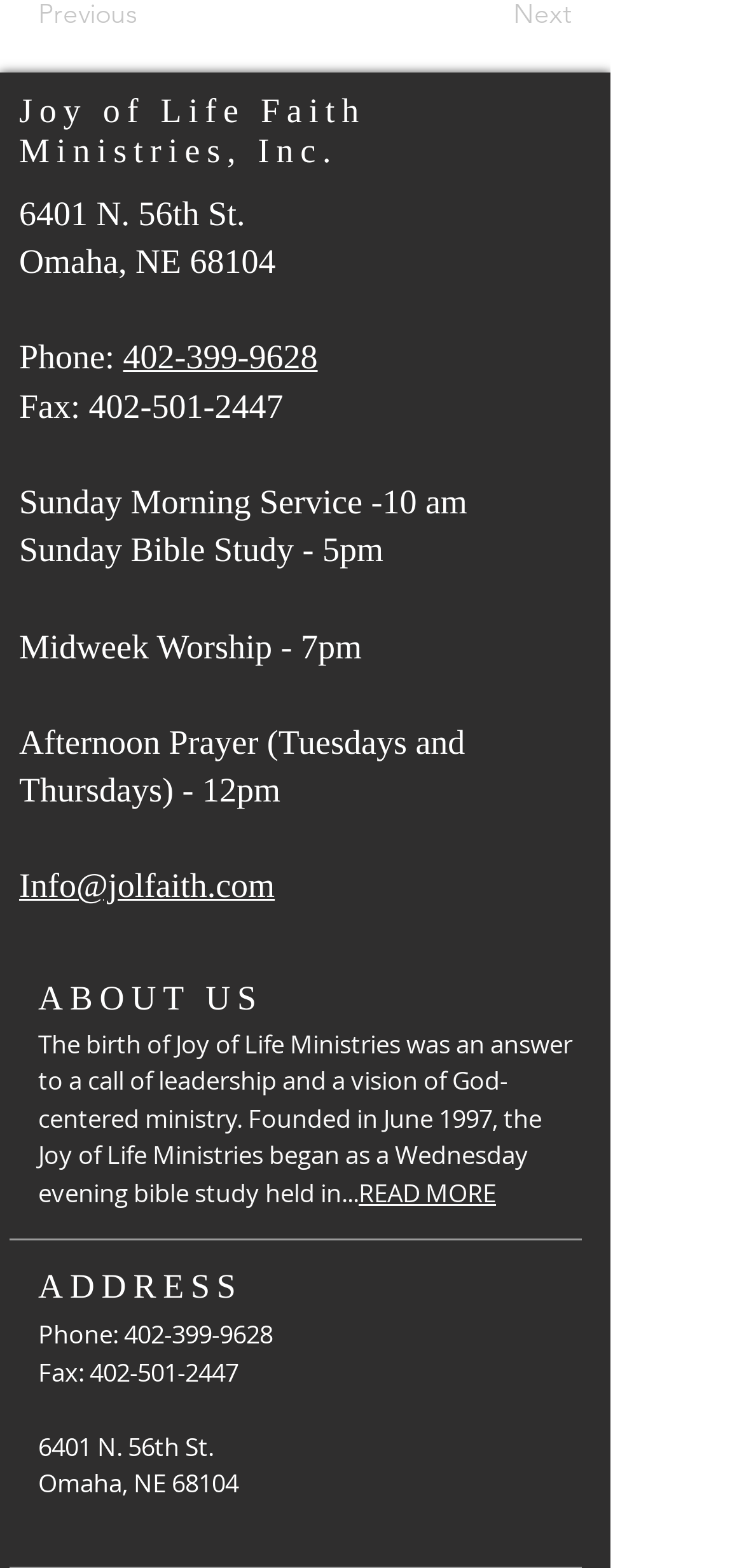How can I contact Joy of Life Faith Ministries via email?
Based on the visual information, provide a detailed and comprehensive answer.

The email address can be found in the top section of the webpage, under the heading 'Joy of Life Faith Ministries, Inc.'. It is listed as 'Info@jolfaith.com'.